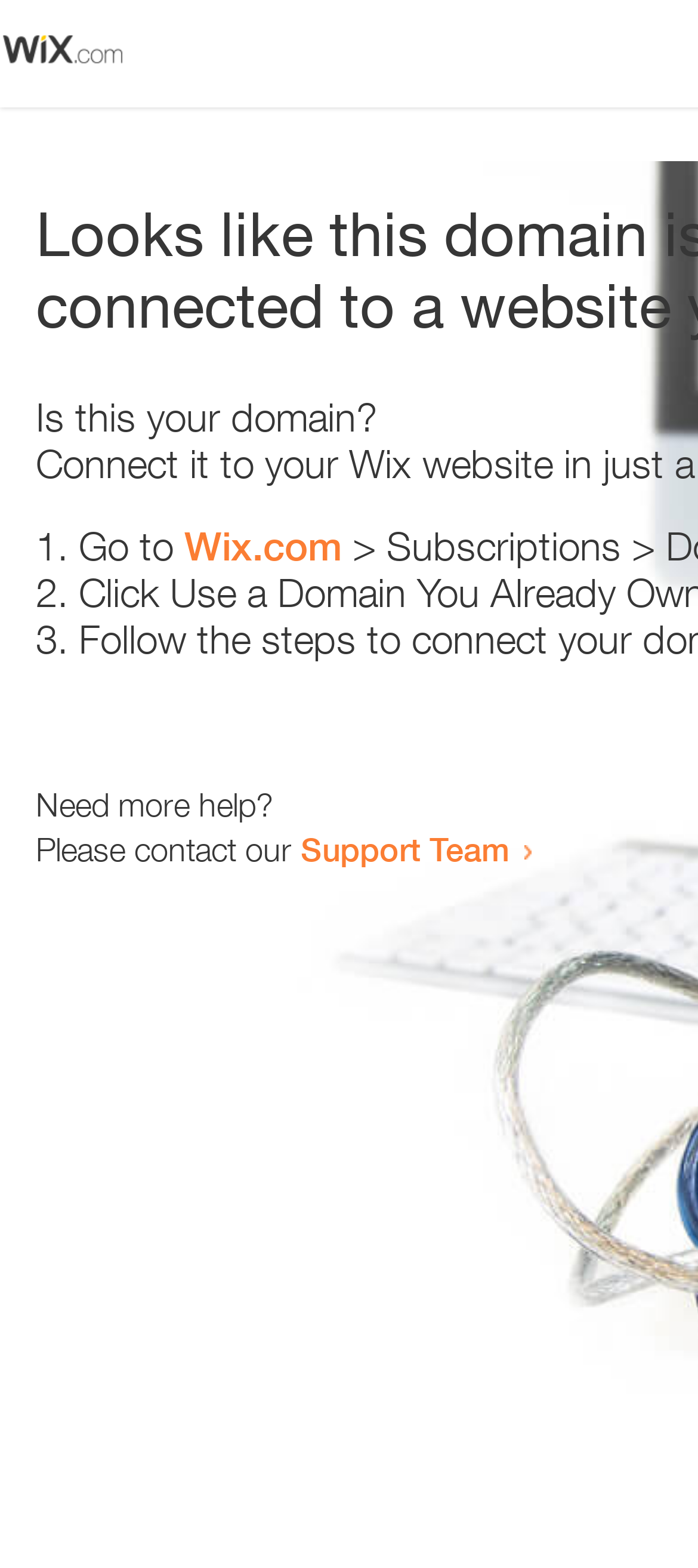What is the support team contact method?
Refer to the image and give a detailed answer to the question.

The webpage contains a link 'Support Team' which suggests that the support team can be contacted by clicking on this link. The exact contact method is not specified, but it is likely to be an email or a contact form.